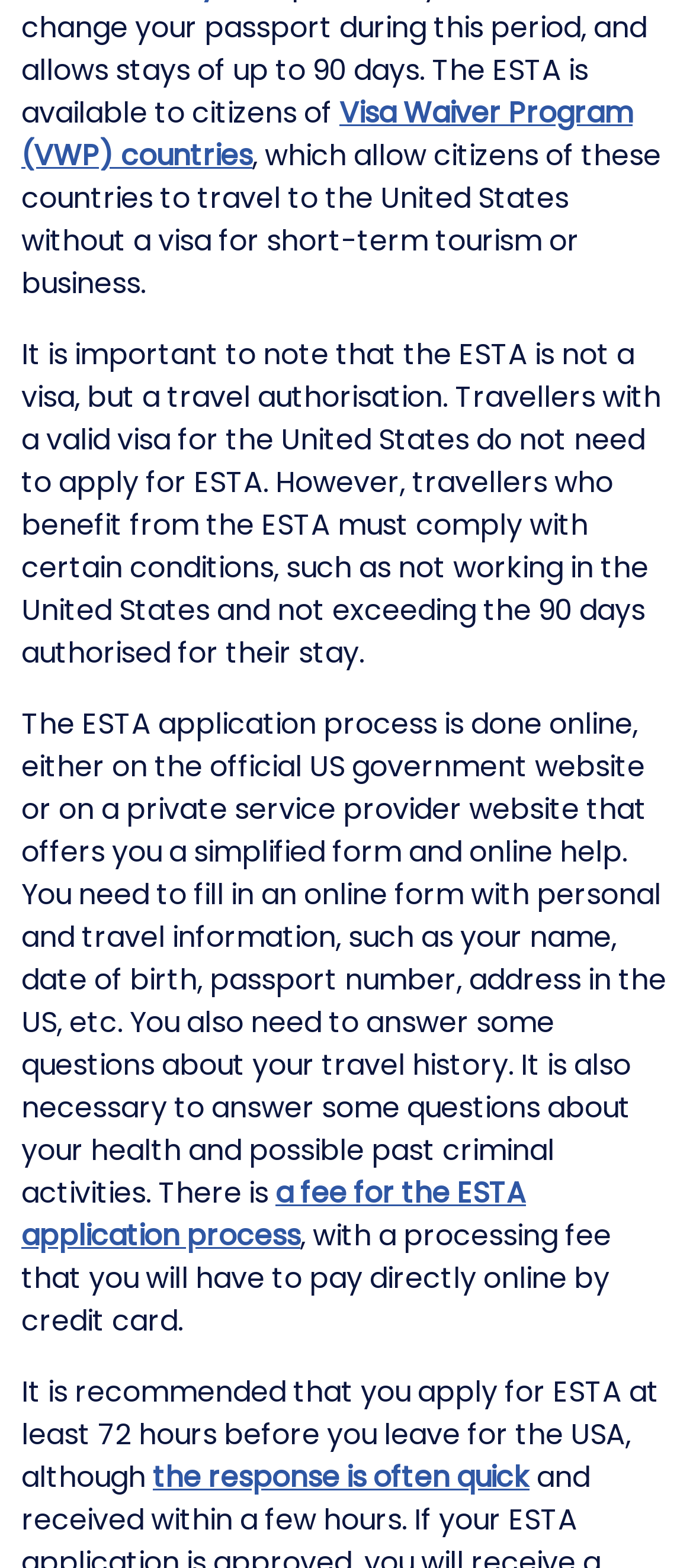What is the purpose of the ESTA?
Utilize the image to construct a detailed and well-explained answer.

The ESTA is not a visa, but a travel authorization that allows citizens of certain countries to travel to the United States for short-term tourism or business, as stated in the webpage.